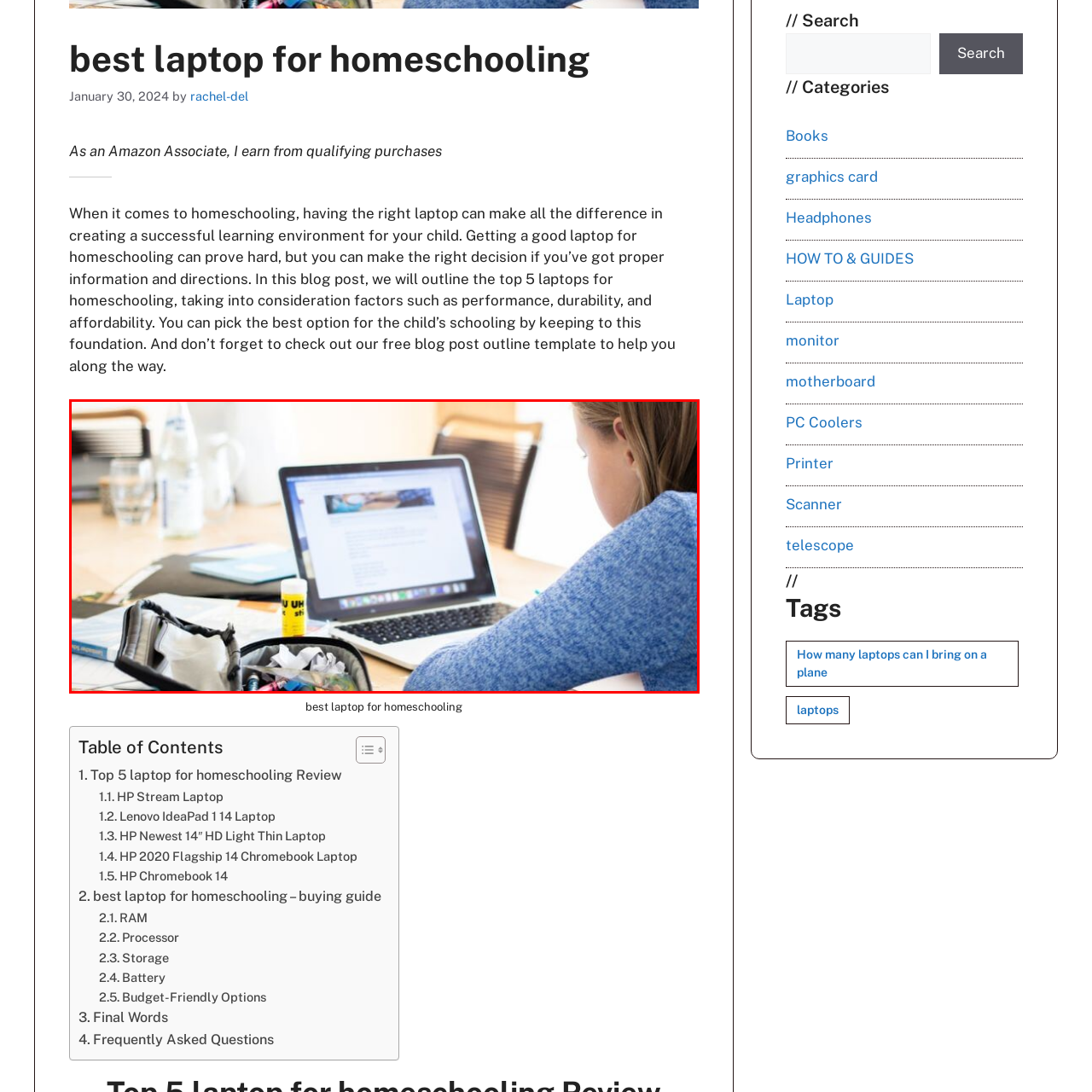Generate a detailed caption for the picture within the red-bordered area.

In this inviting study space, a young learner is focused intently on a laptop, engaged in what appears to be a homeschooling session. The laptop displays text that suggests educational content or resources, highlighting the significance of technology in modern learning environments. Surrounding the laptop are various school supplies, including a colorful array of pens and notepads, indicating an organized workspace filled with materials conducive to learning. A bottle of water and a blurred background of other study materials suggest a thoughtful atmosphere designed for academic productivity. The cozy and well-lit setting reflects a supportive and nurturing homeschooling environment, emphasizing the vital role of the right tools and resources in a child's educational journey.